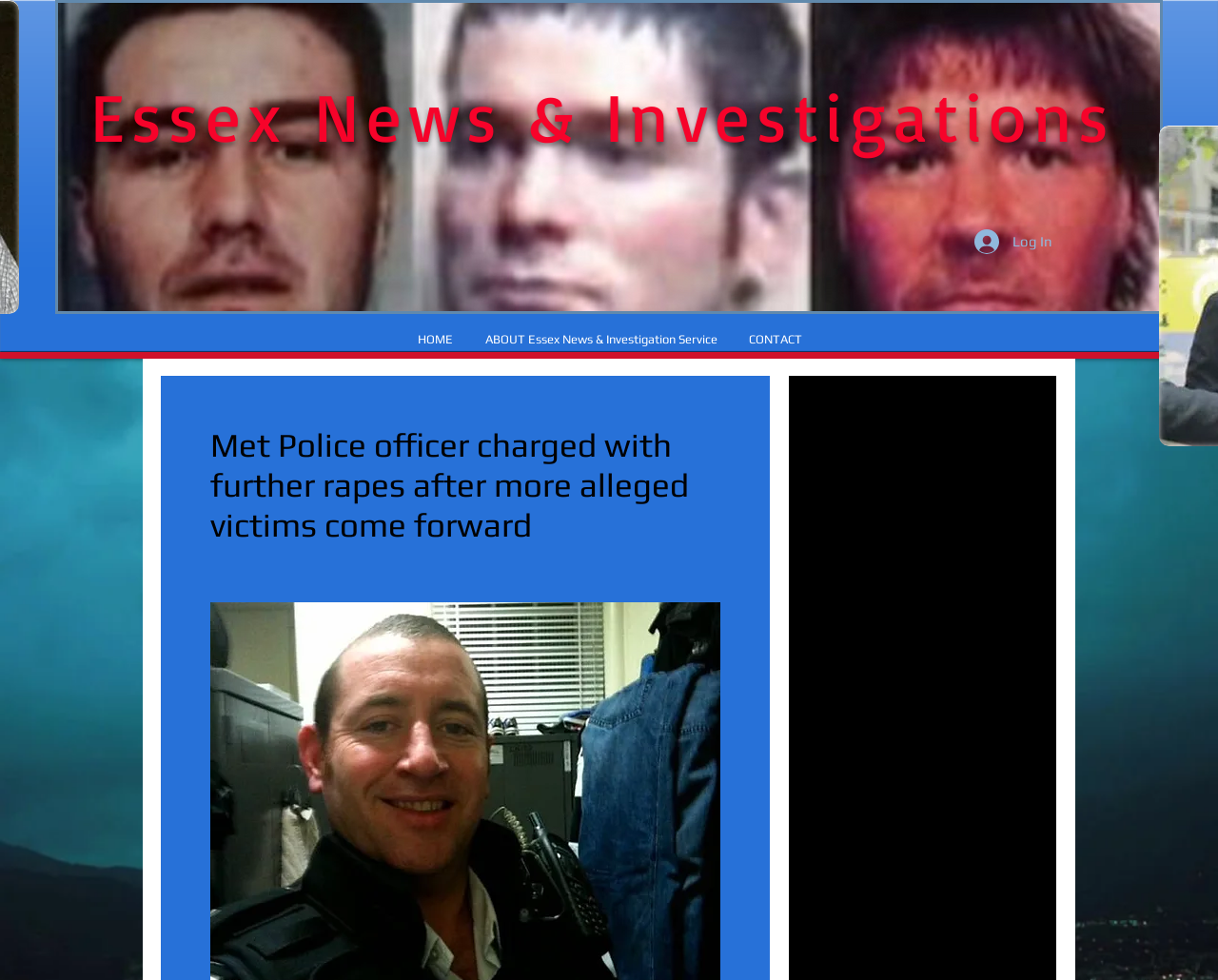What is the content of the first article?
From the screenshot, provide a brief answer in one word or phrase.

Suicidal man shot dead